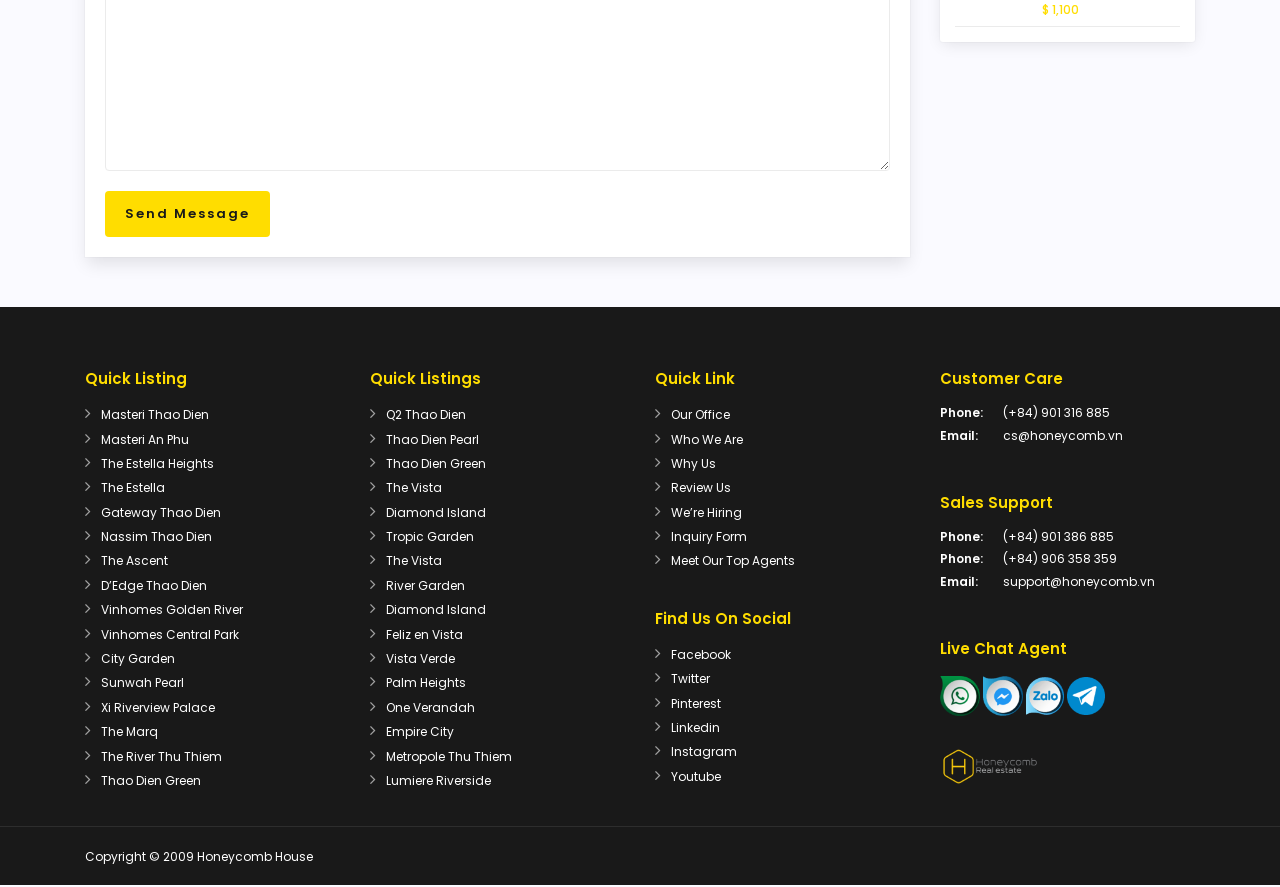Indicate the bounding box coordinates of the clickable region to achieve the following instruction: "Chat with live agent on Whatsapp."

[0.734, 0.762, 0.766, 0.807]